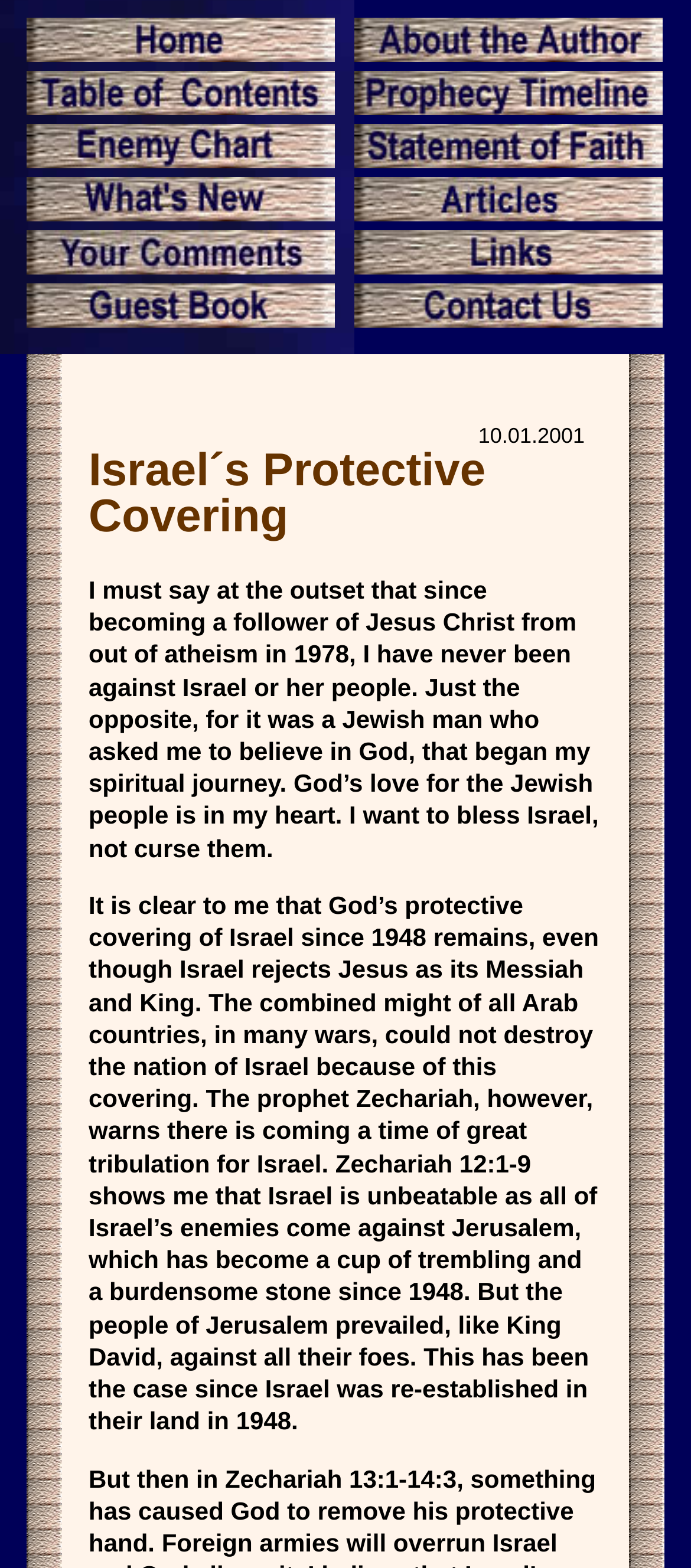Show the bounding box coordinates for the HTML element described as: "[+]".

None